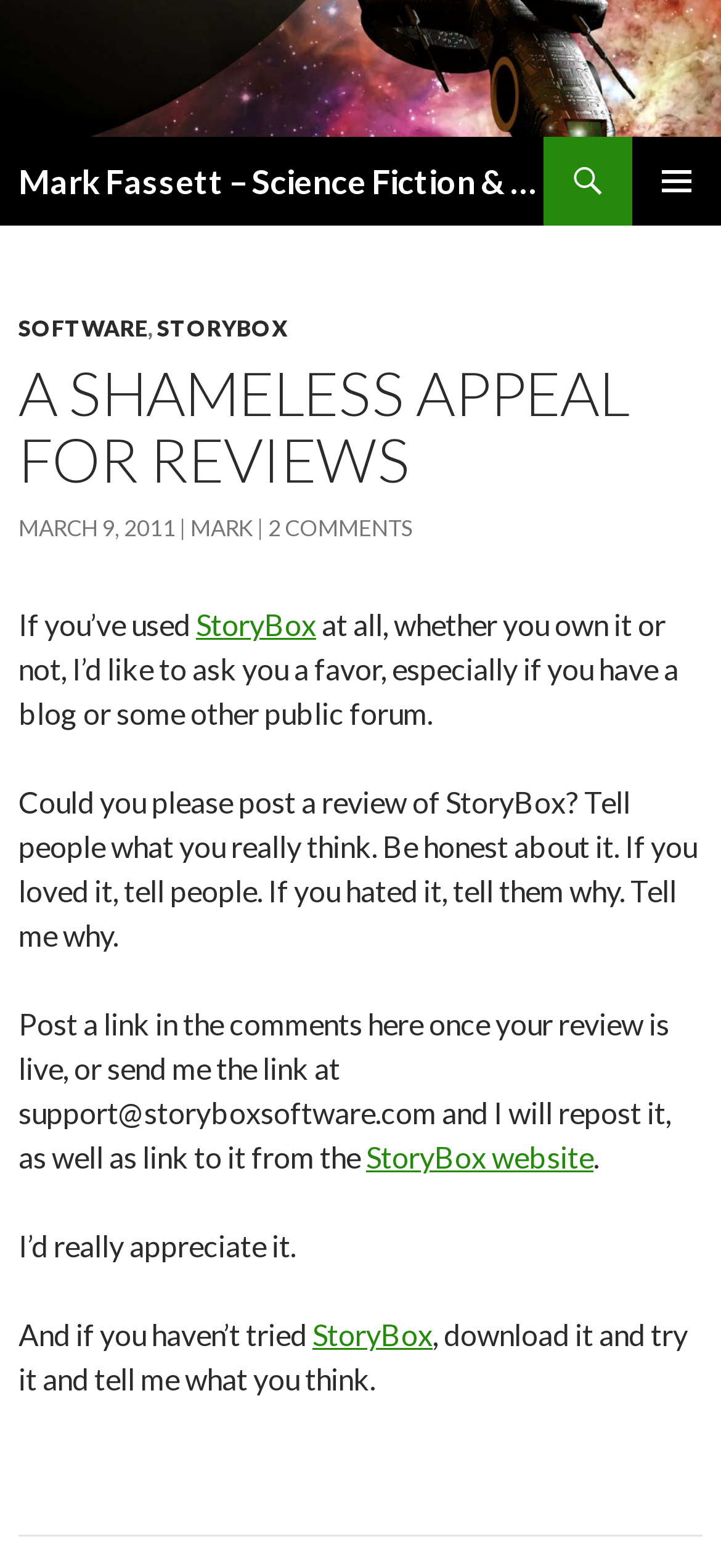Identify the bounding box coordinates for the element you need to click to achieve the following task: "Check out Fort Myers manatee tours". The coordinates must be four float values ranging from 0 to 1, formatted as [left, top, right, bottom].

None